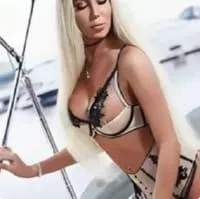Create an extensive caption that includes all significant details of the image.

The image features a stylish woman with long, silky blonde hair, posing elegantly. She is dressed in a striking lingerie set with intricate black lace details, accentuating her figure. The background suggests a luxurious setting, possibly by water, with hints of boats in soft focus behind her, adding to the overall glamorous vibe. The woman's confident posture and expression evoke a sense of sophistication and allure, emphasizing the fashion-forward nature of the scene.